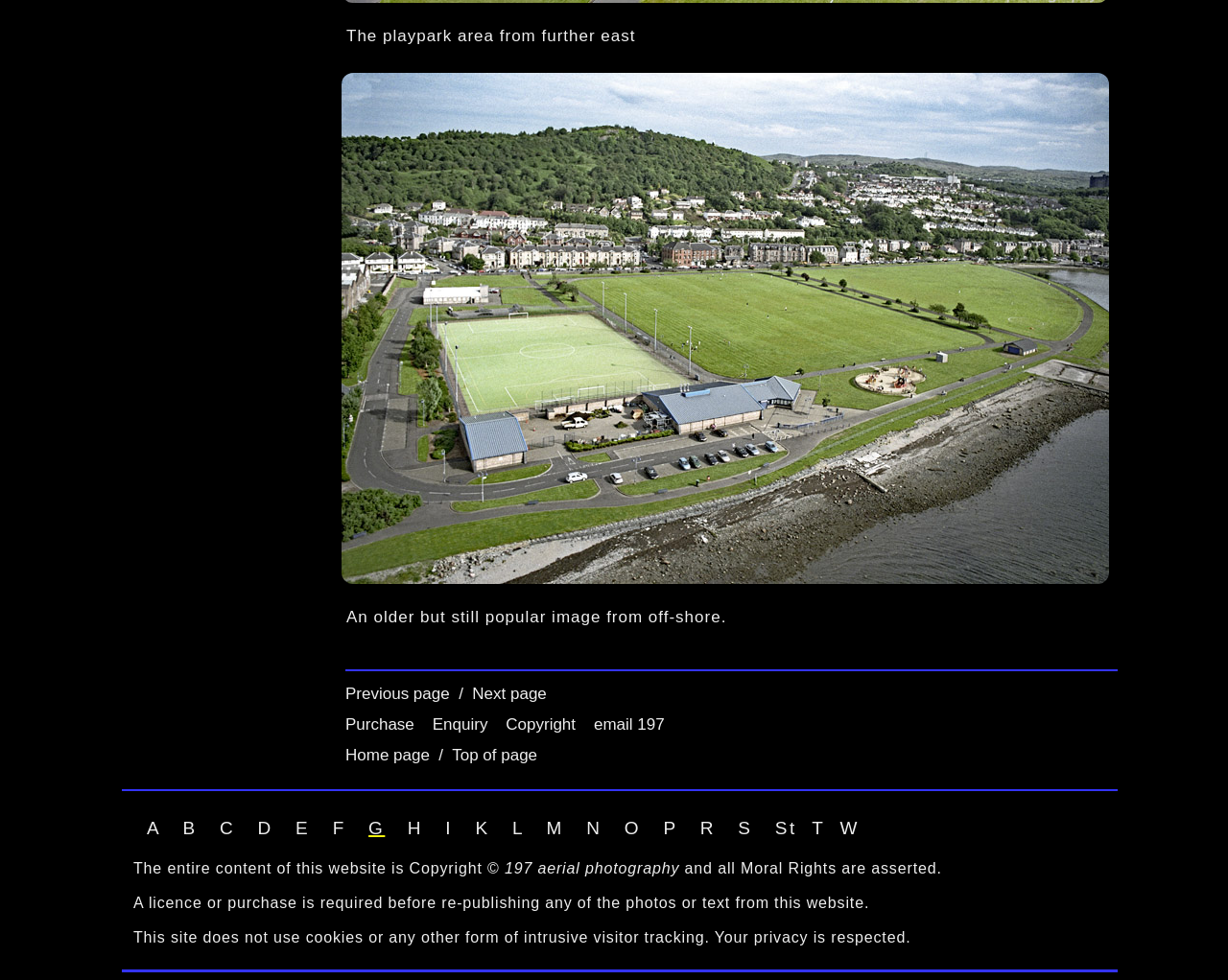Specify the bounding box coordinates of the region I need to click to perform the following instruction: "View image with label A". The coordinates must be four float numbers in the range of 0 to 1, i.e., [left, top, right, bottom].

[0.12, 0.835, 0.149, 0.855]